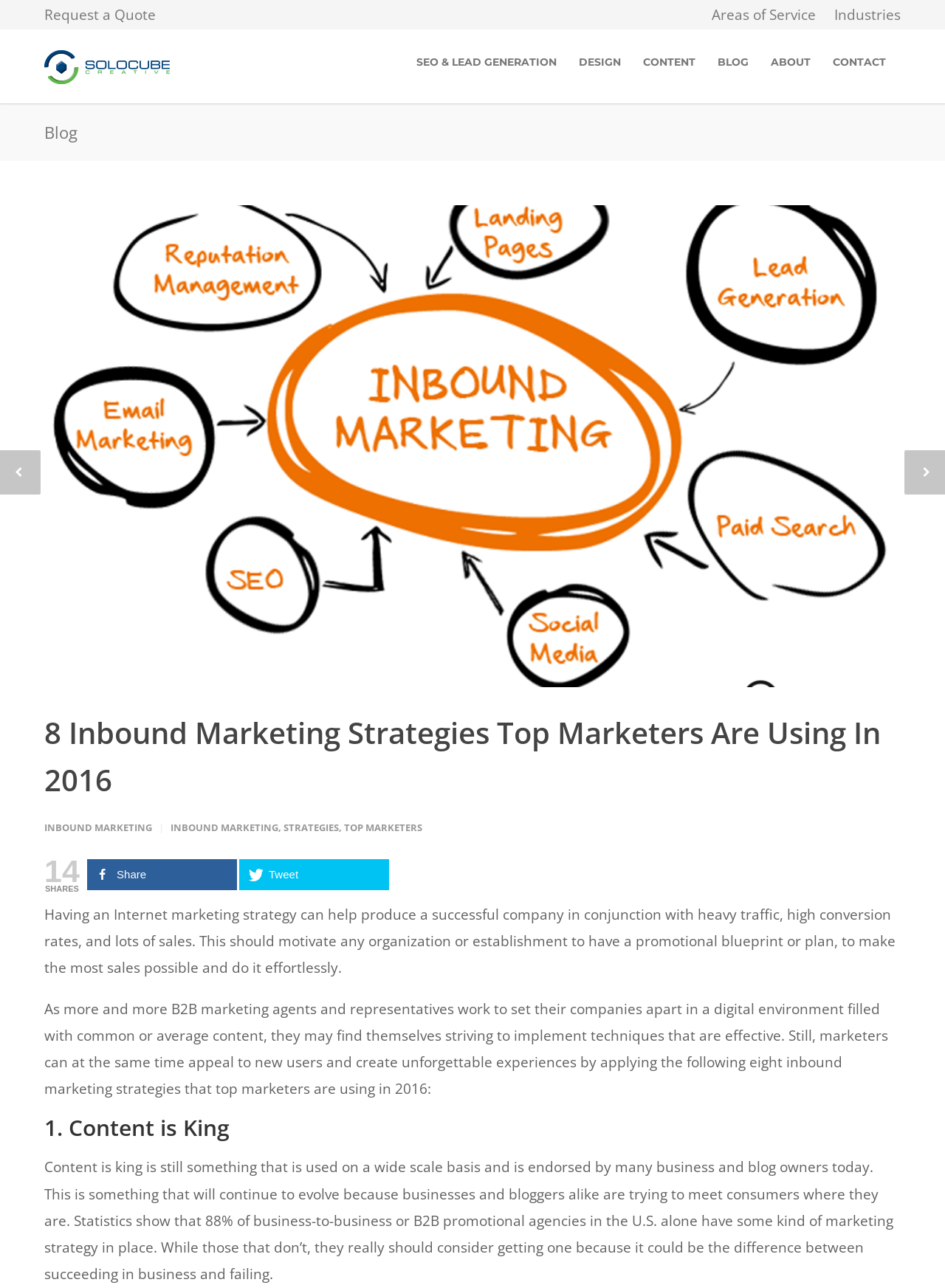Provide the bounding box coordinates of the HTML element this sentence describes: "Design". The bounding box coordinates consist of four float numbers between 0 and 1, i.e., [left, top, right, bottom].

[0.601, 0.043, 0.669, 0.053]